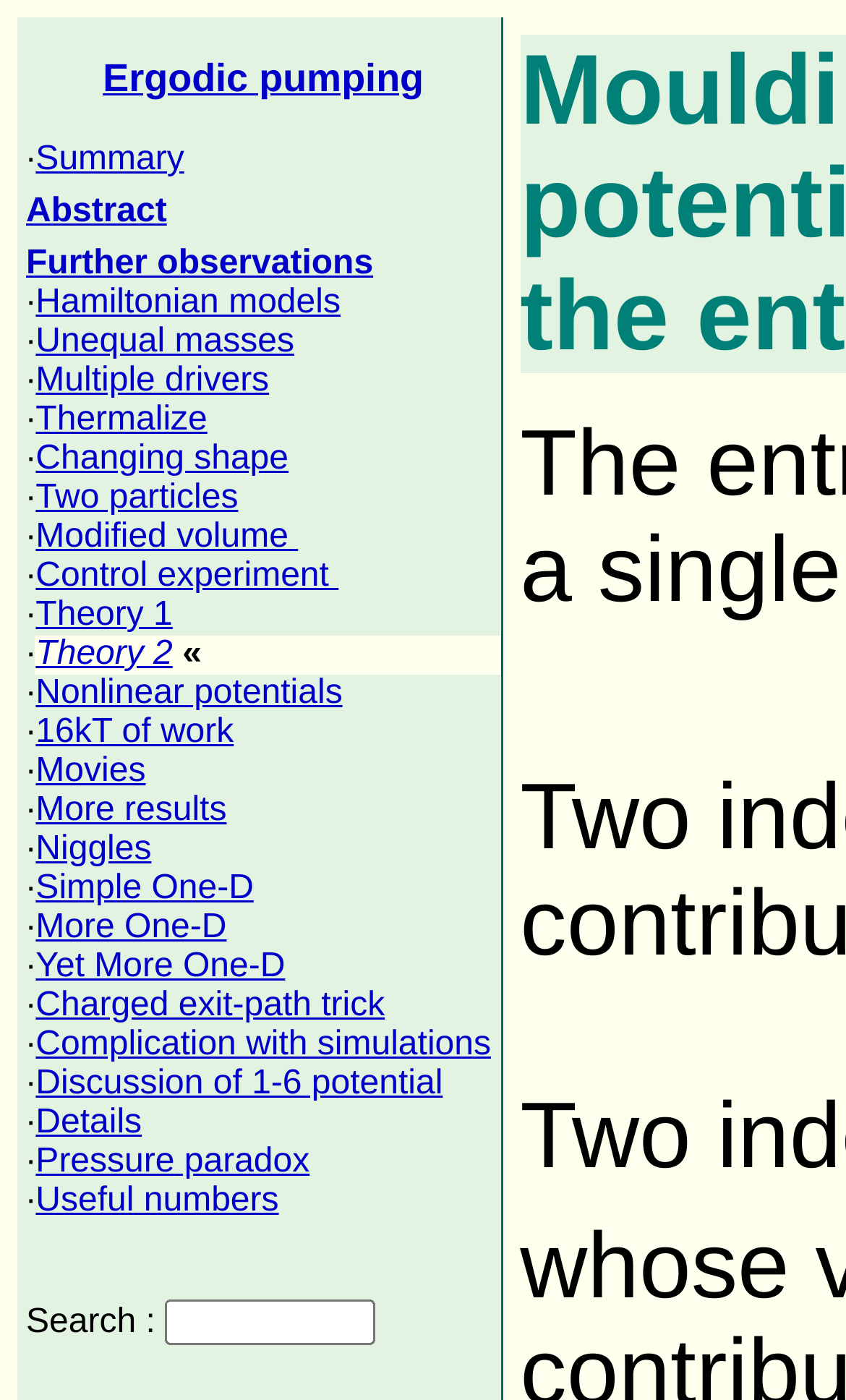What is the first link in the table?
Look at the screenshot and give a one-word or phrase answer.

Summary